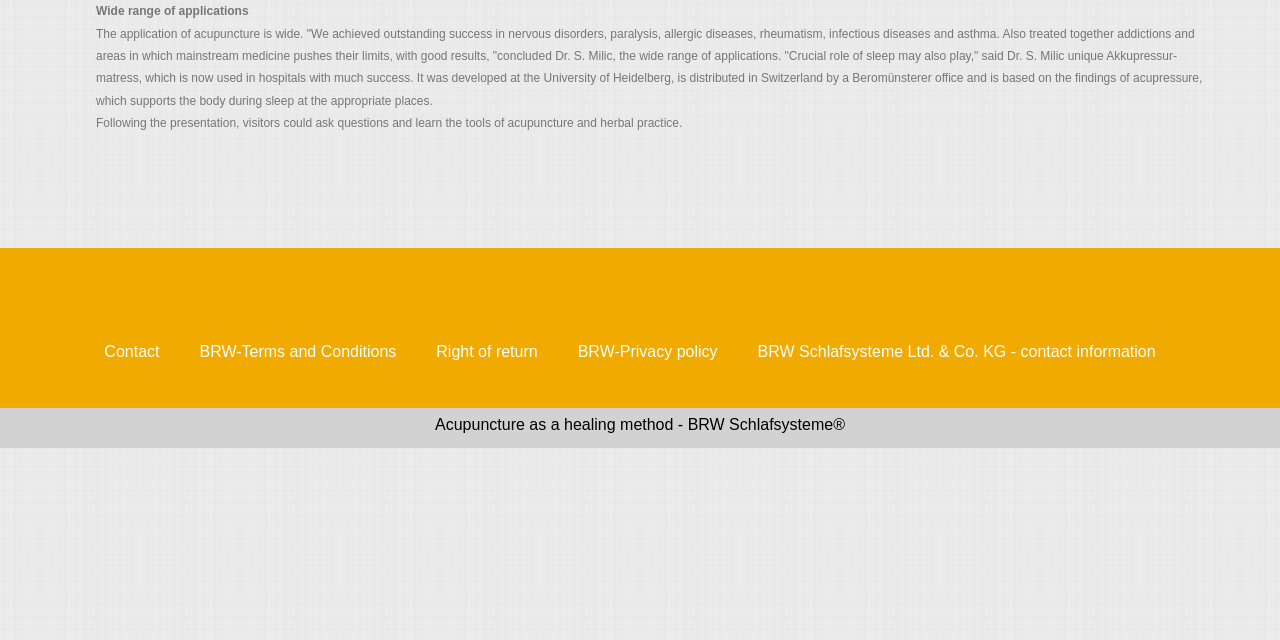Calculate the bounding box coordinates for the UI element based on the following description: "BRW-Privacy policy". Ensure the coordinates are four float numbers between 0 and 1, i.e., [left, top, right, bottom].

[0.451, 0.528, 0.584, 0.57]